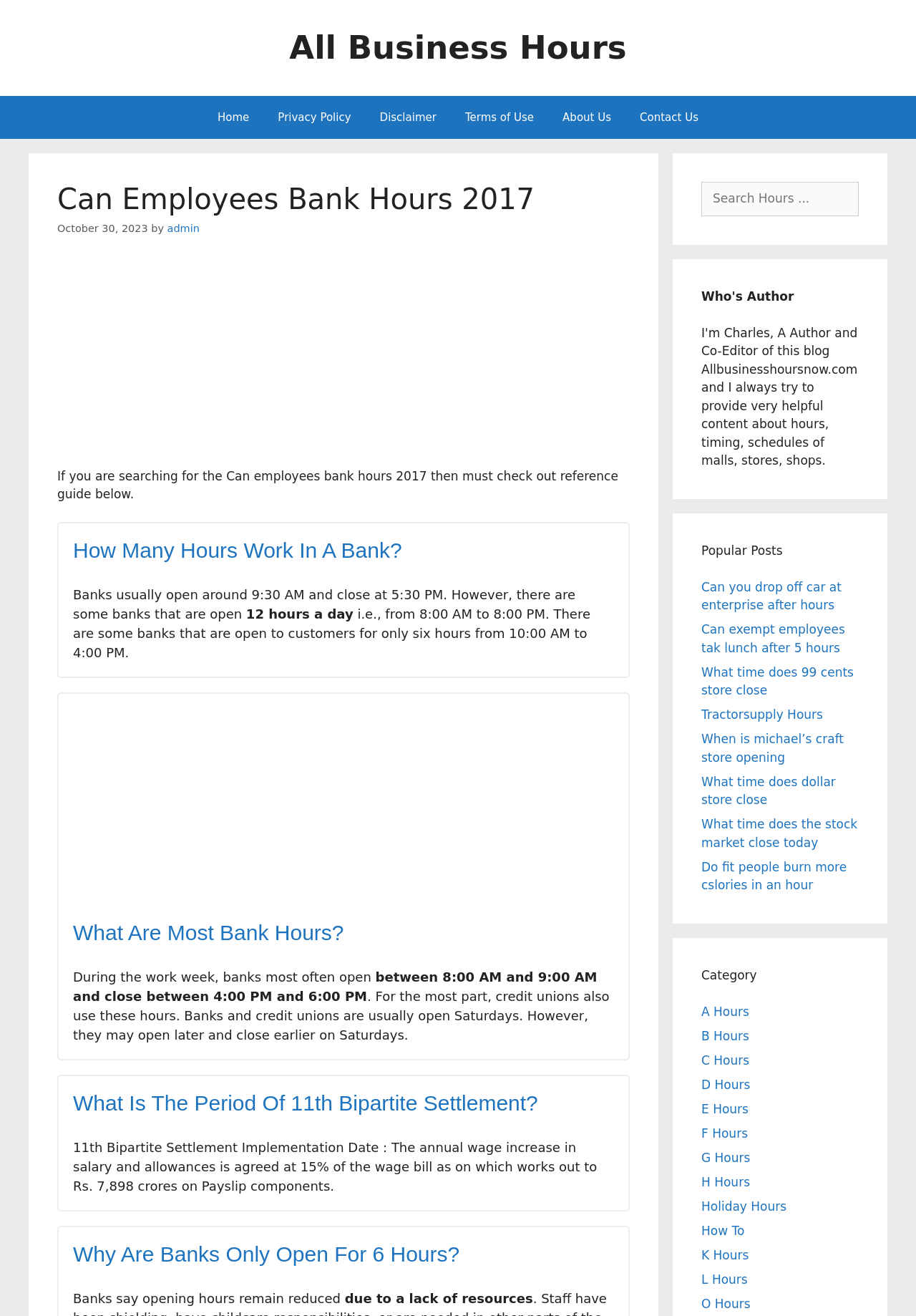Find the bounding box coordinates for the area that must be clicked to perform this action: "Read the 'Can Employees Bank Hours 2017' article".

[0.062, 0.138, 0.688, 0.164]